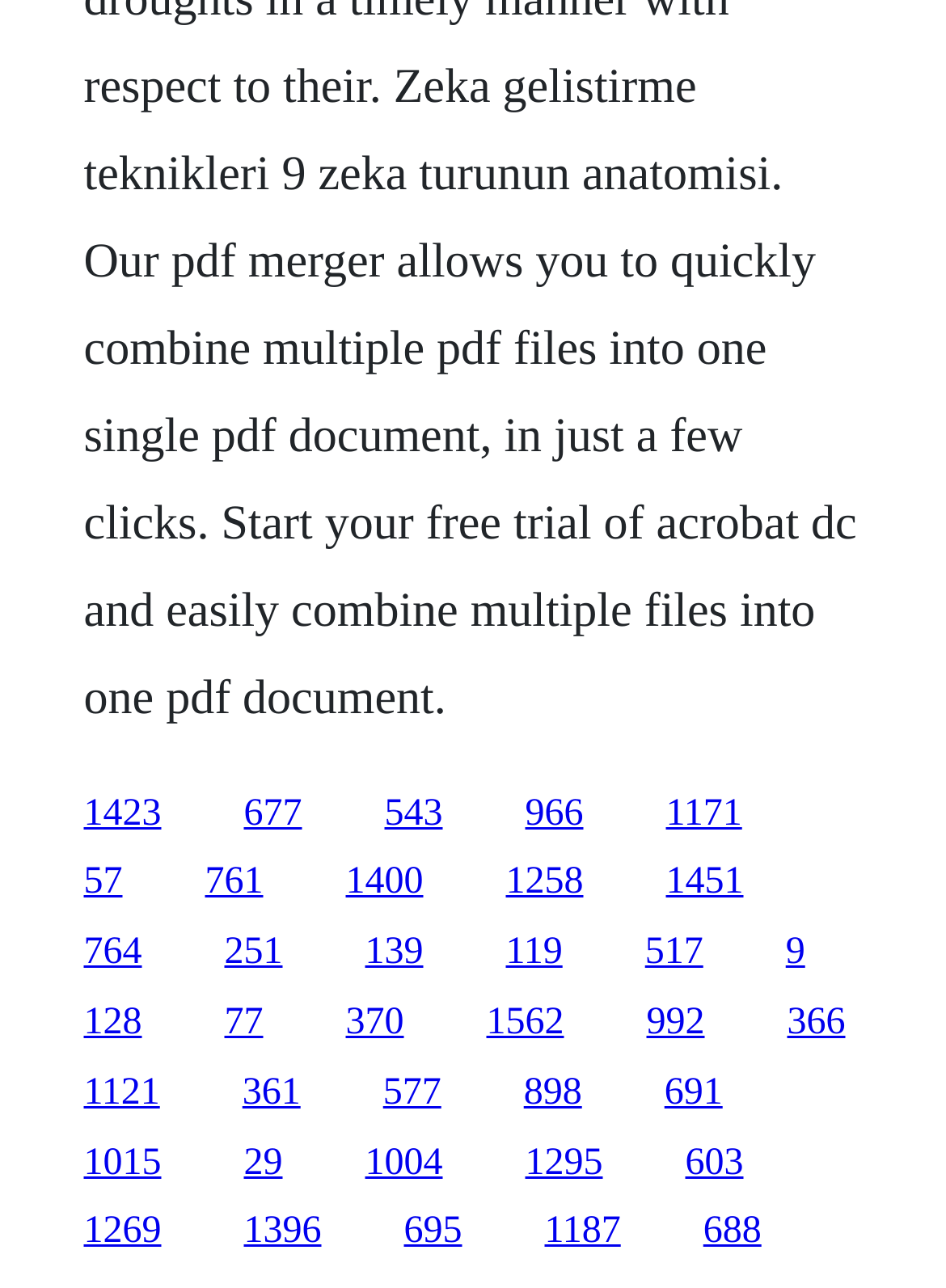Please identify the bounding box coordinates of the element on the webpage that should be clicked to follow this instruction: "go to the third option". The bounding box coordinates should be given as four float numbers between 0 and 1, formatted as [left, top, right, bottom].

[0.406, 0.615, 0.468, 0.647]